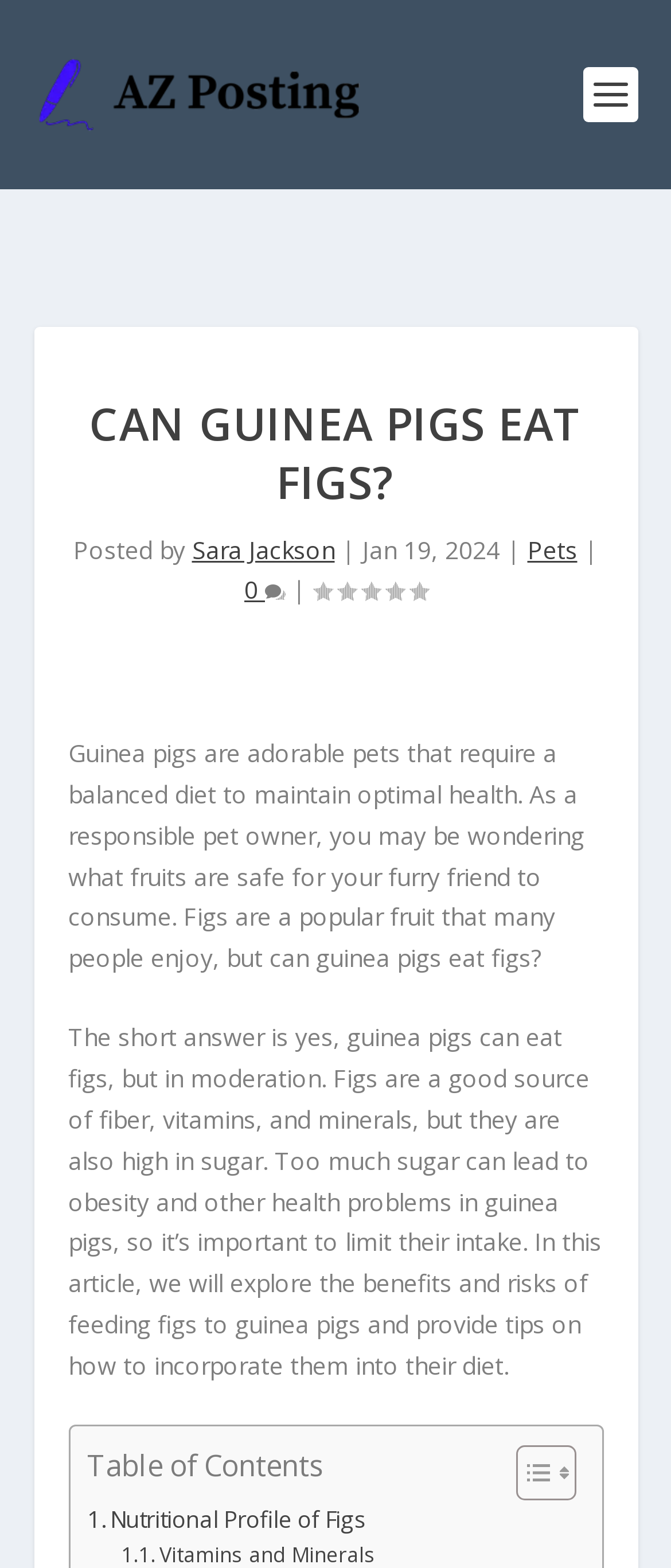Can guinea pigs eat figs?
Refer to the image and provide a concise answer in one word or phrase.

Yes